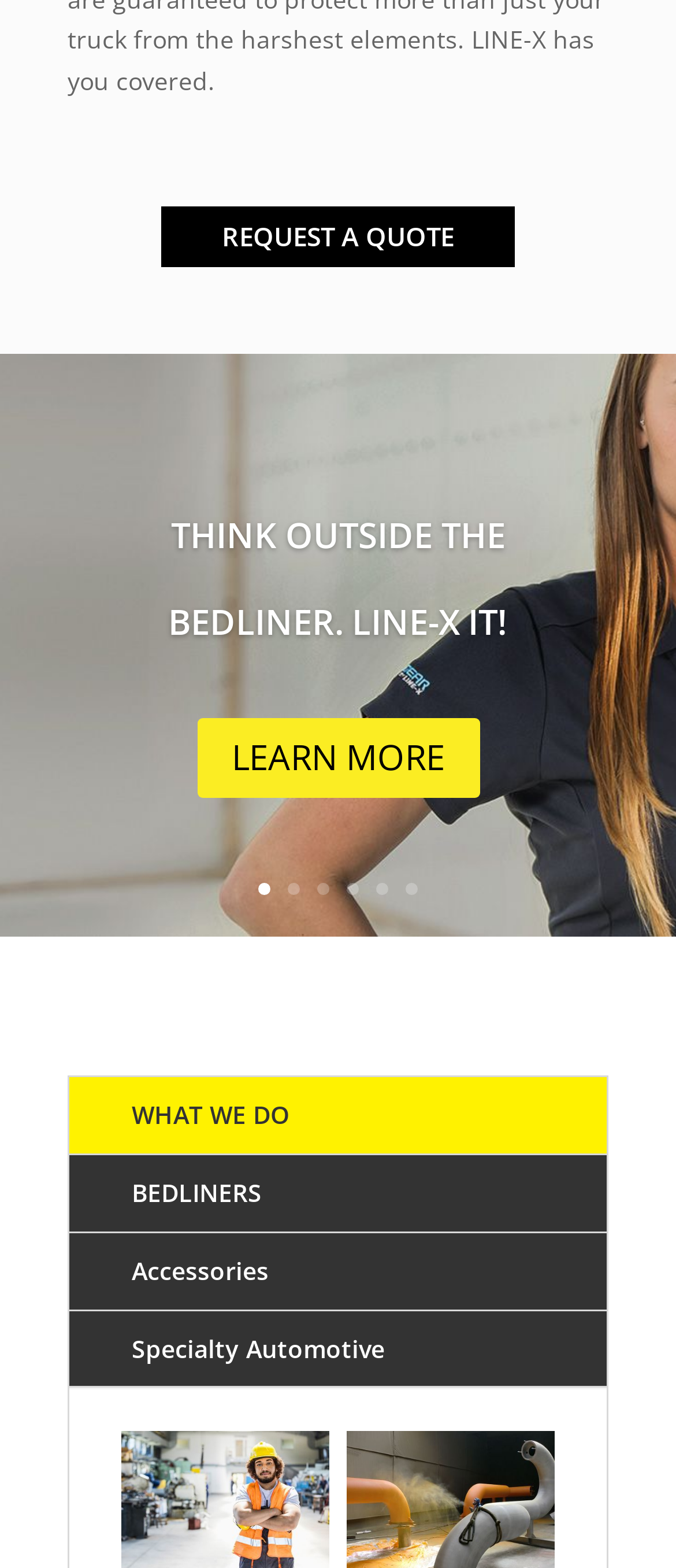Please identify the bounding box coordinates of the clickable area that will fulfill the following instruction: "Explore bedliners". The coordinates should be in the format of four float numbers between 0 and 1, i.e., [left, top, right, bottom].

[0.118, 0.743, 0.464, 0.779]